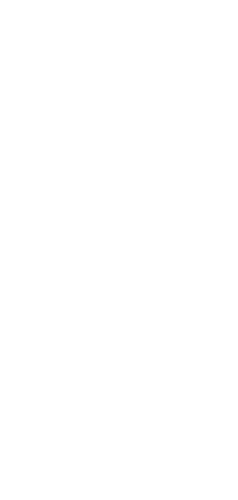What type of applications is the design suitable for?
Please provide a single word or phrase as your answer based on the screenshot.

Web applications